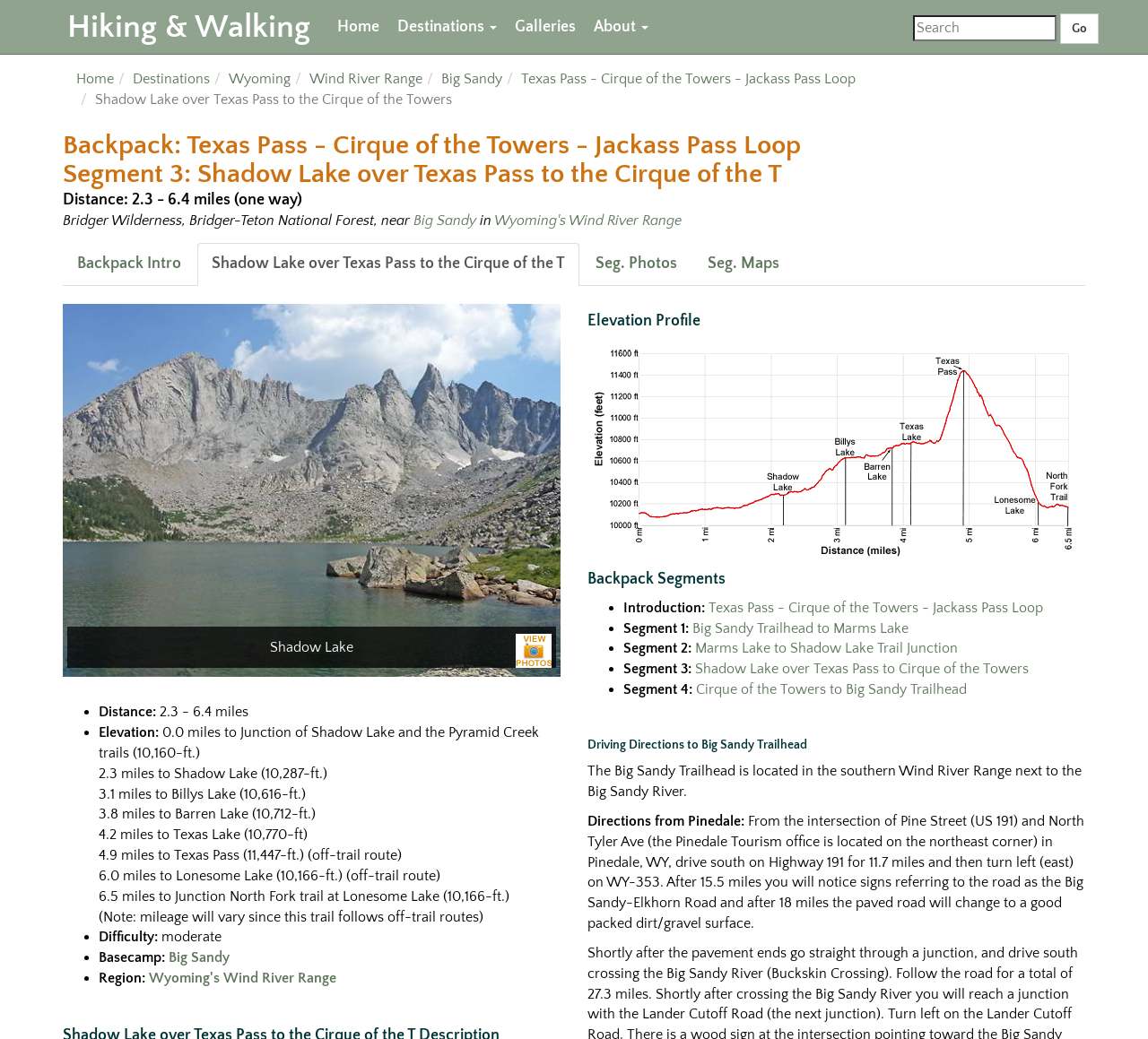What is the difficulty level of the backpack segment?
Using the picture, provide a one-word or short phrase answer.

moderate